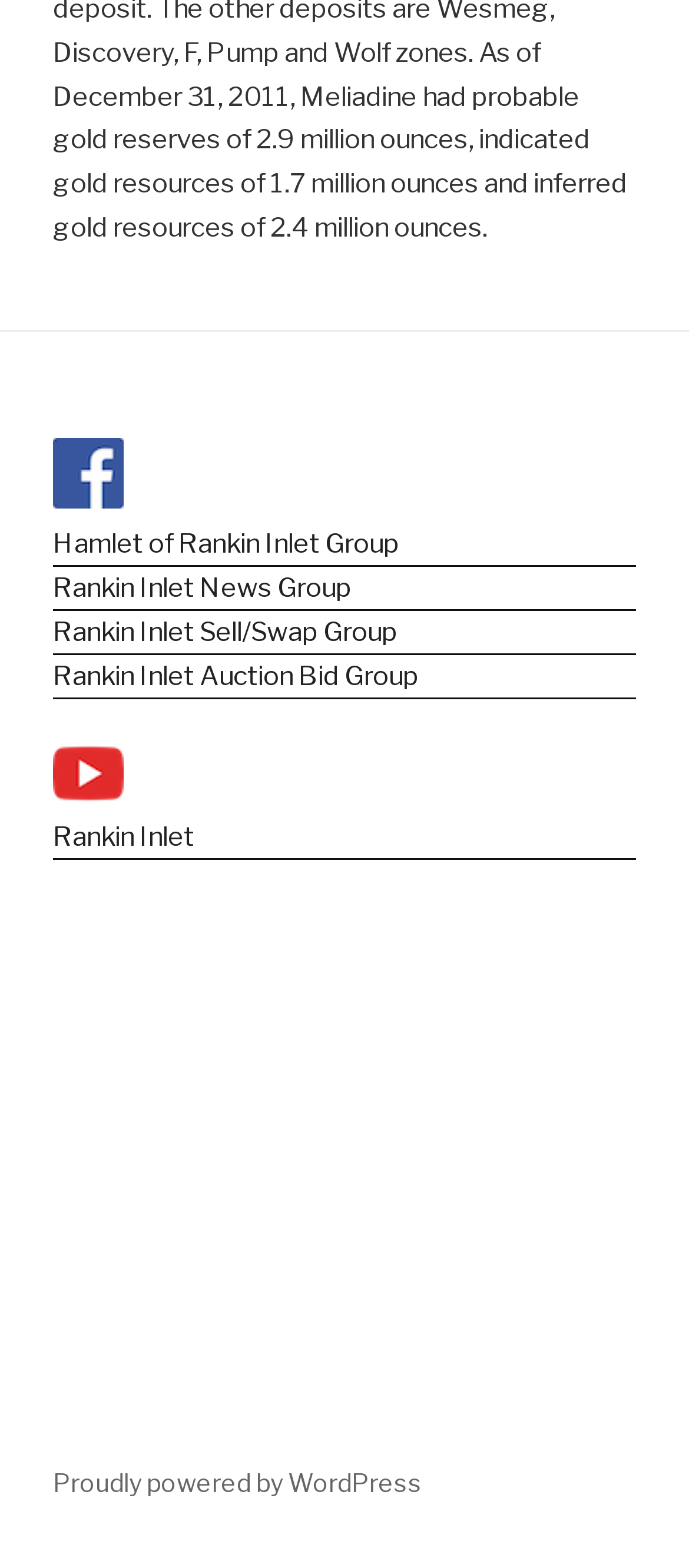How many links are there above the weather iframe?
Provide an in-depth and detailed answer to the question.

There are six links above the iframe with the text 'Environment Canada Weather'. These links are 'Hamlet of Rankin Inlet Group', 'Rankin Inlet News Group', 'Rankin Inlet Sell/Swap Group', 'Rankin Inlet Auction Bid Group', and 'Rankin Inlet'.